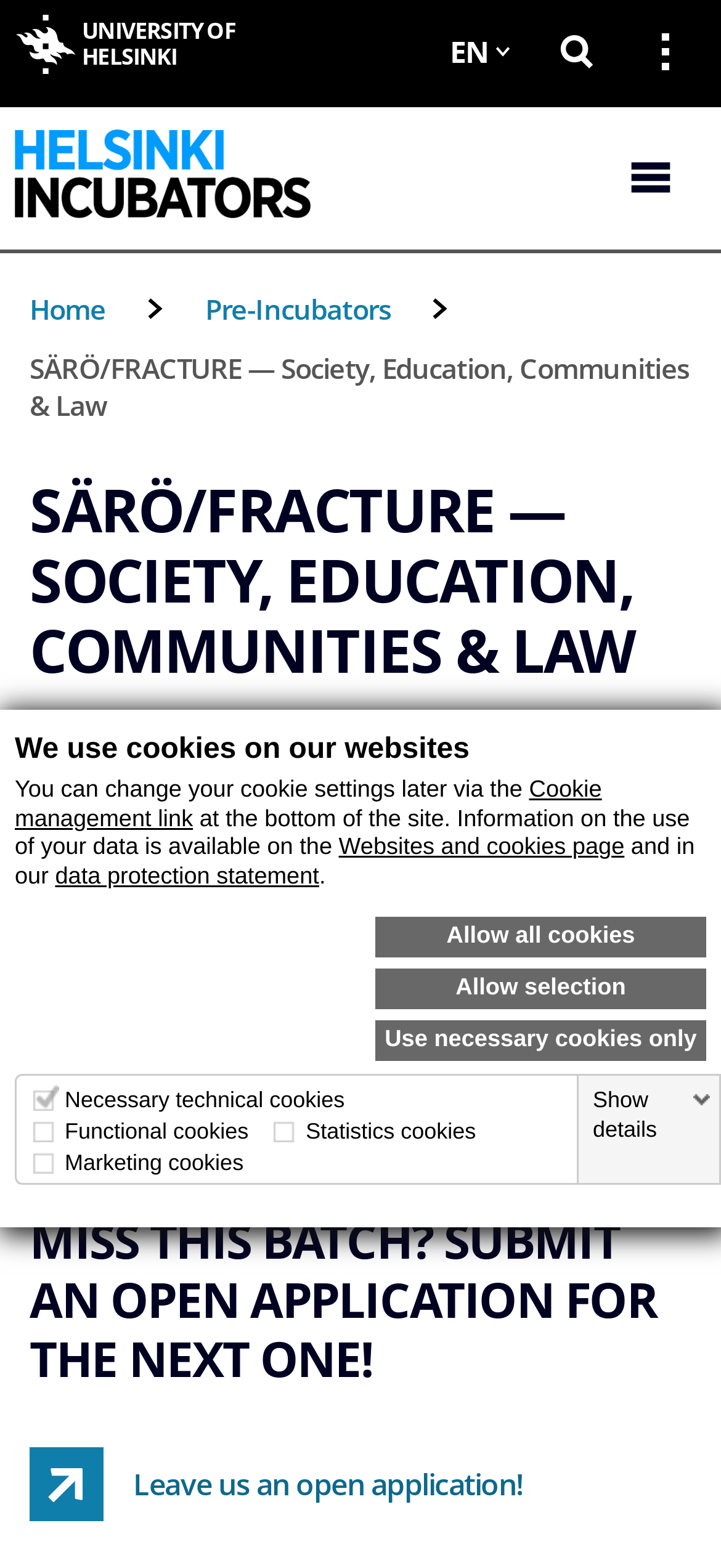Provide the bounding box coordinates of the HTML element this sentence describes: "aria-label="Open mobile menu"".

[0.846, 0.068, 0.959, 0.159]